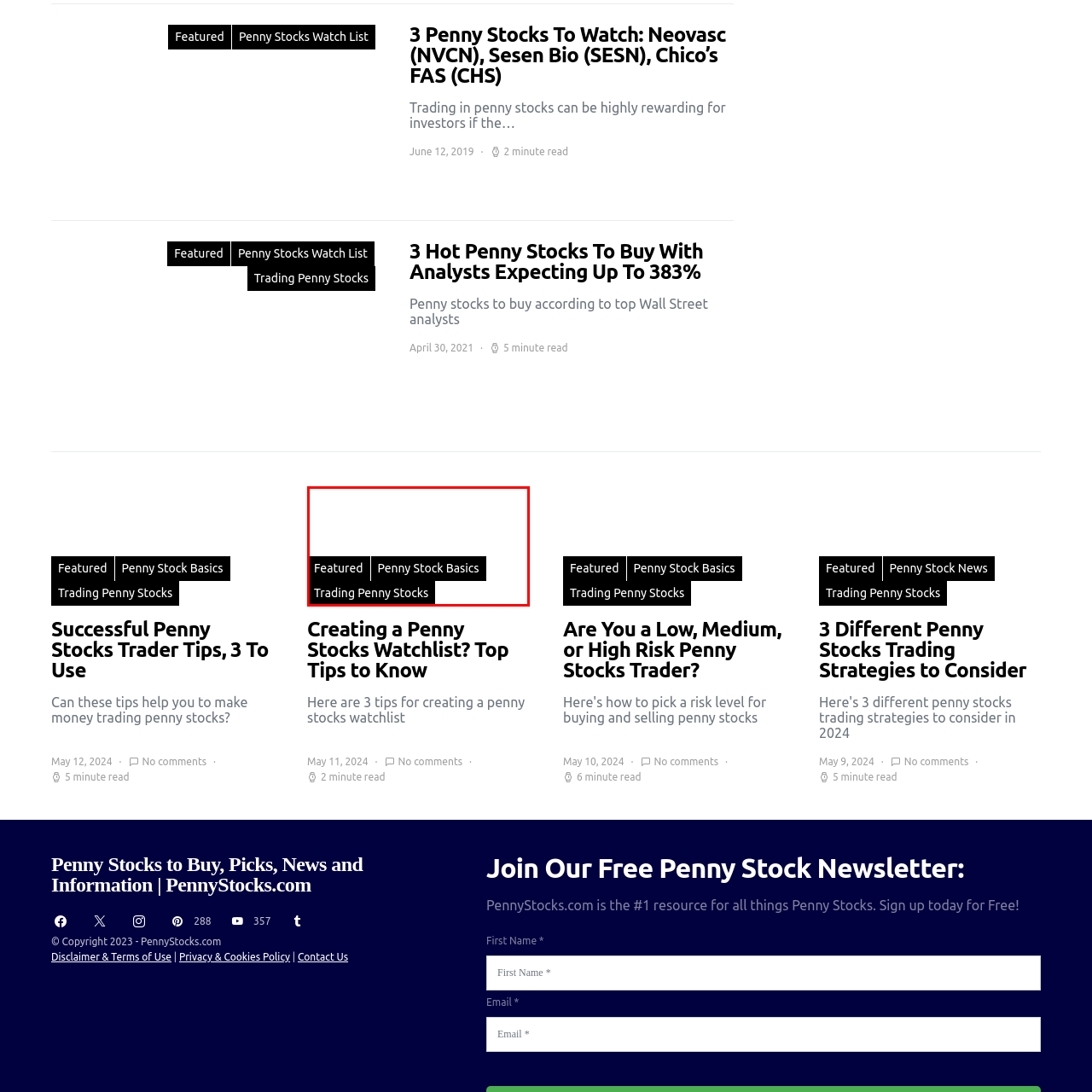Direct your attention to the image marked by the red box and answer the given question using a single word or phrase:
What is the purpose of the structured layout?

to provide quick access